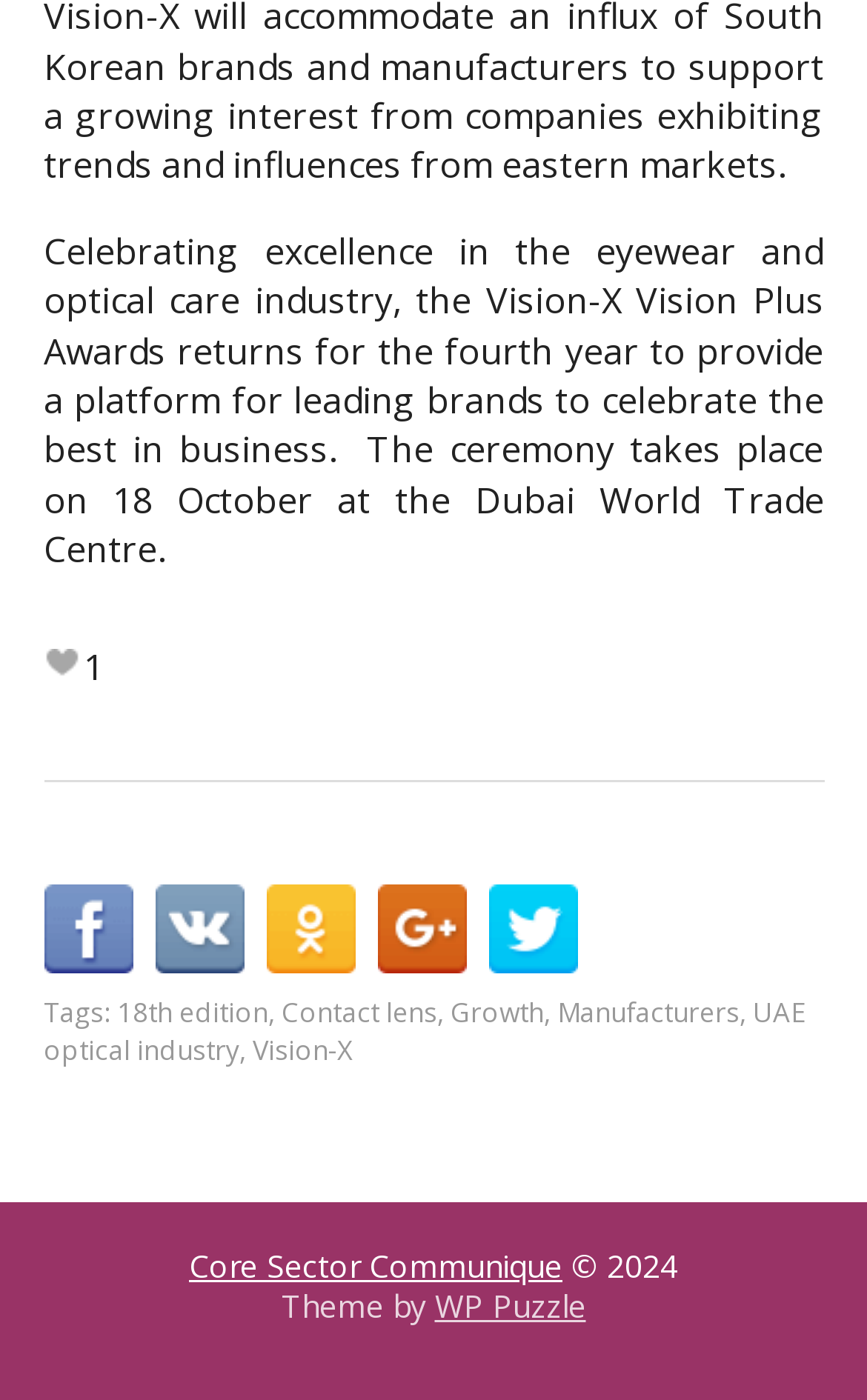Find the bounding box coordinates of the element to click in order to complete the given instruction: "Explore the WP Puzzle theme."

[0.501, 0.917, 0.676, 0.948]